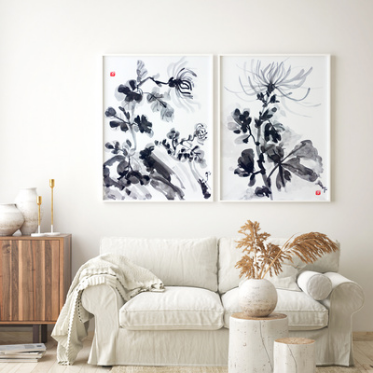What is the purpose of the space?
Please give a detailed and elaborate explanation in response to the question.

The caption describes the atmosphere of the room as 'tranquil' and 'perfect for contemplation and appreciation of the artistry', suggesting that the purpose of the space is for quiet reflection and admiration of the artwork.